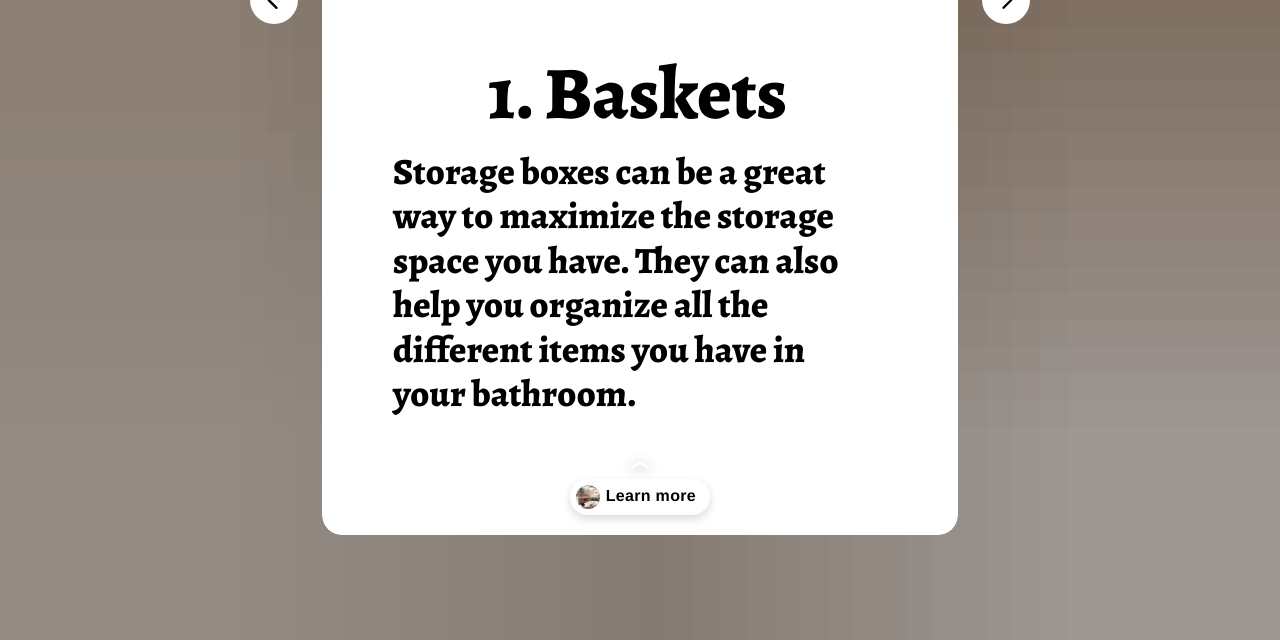Bounding box coordinates are specified in the format (top-left x, top-left y, bottom-right x, bottom-right y). All values are floating point numbers bounded between 0 and 1. Please provide the bounding box coordinate of the region this sentence describes: 1. Baskets

[0.434, 0.119, 0.562, 0.17]